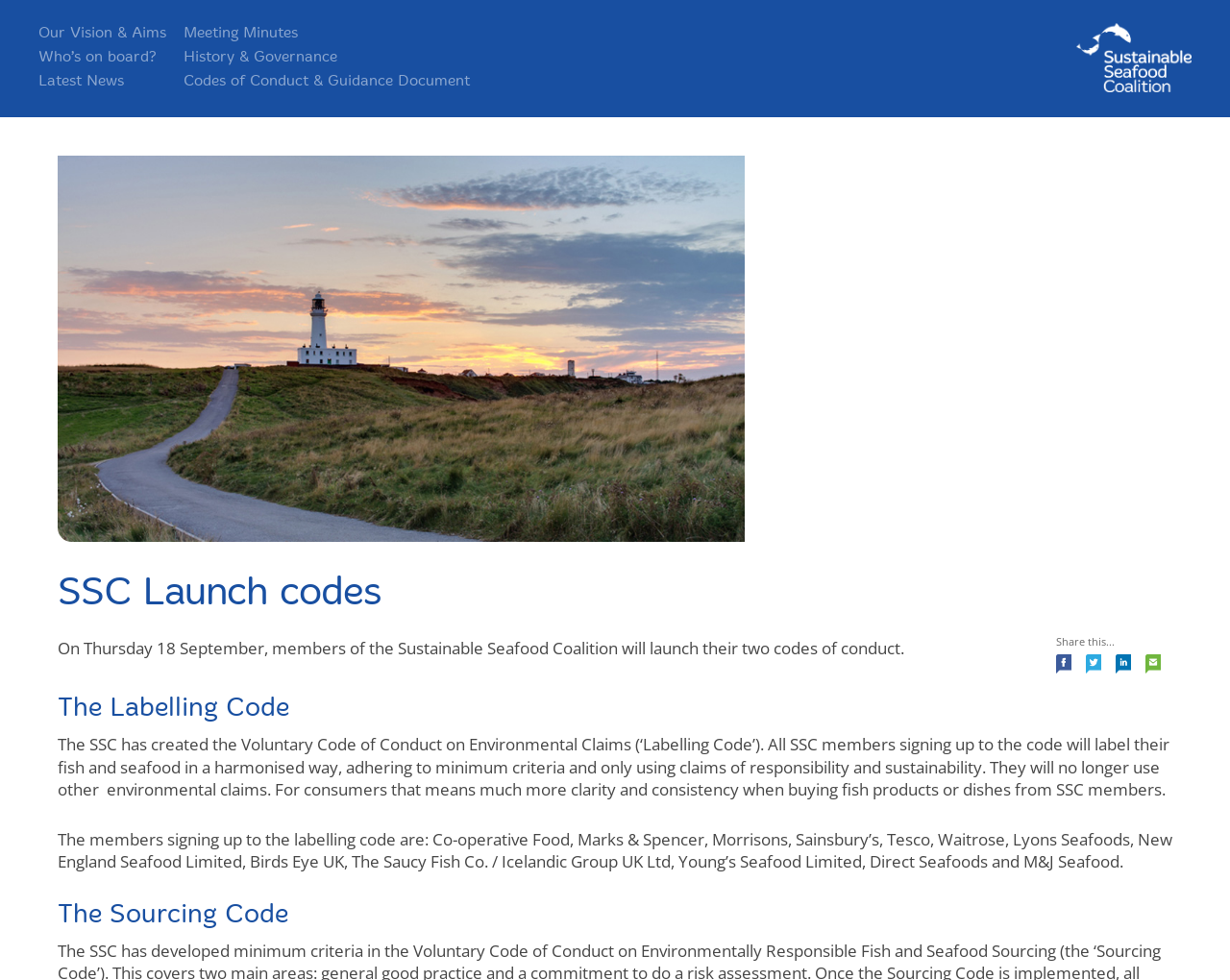Locate the bounding box coordinates of the segment that needs to be clicked to meet this instruction: "Share on Facebook!".

[0.859, 0.675, 0.88, 0.69]